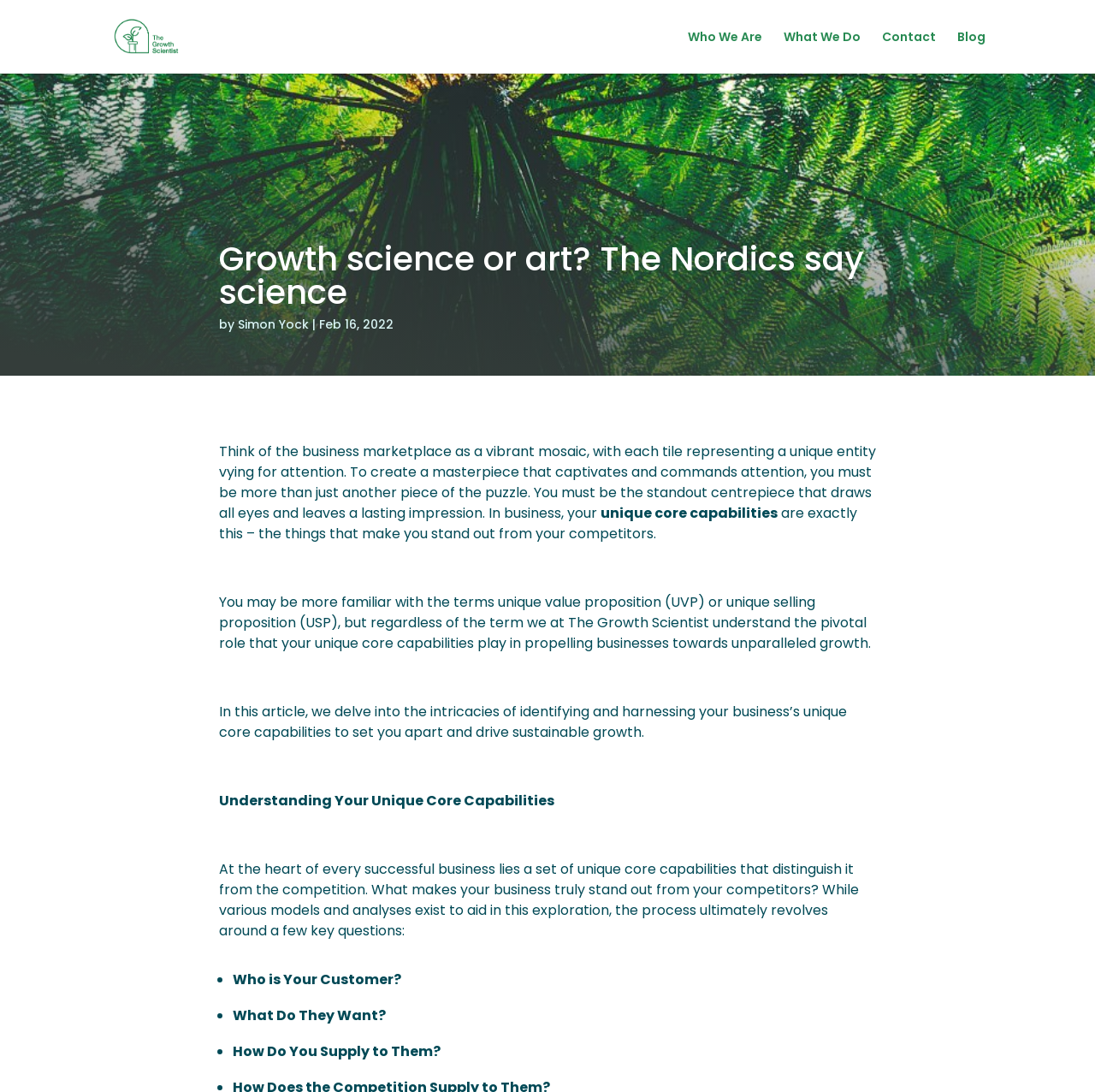Extract the bounding box coordinates of the UI element described by: "About Ian Skillicorn". The coordinates should include four float numbers ranging from 0 to 1, e.g., [left, top, right, bottom].

None